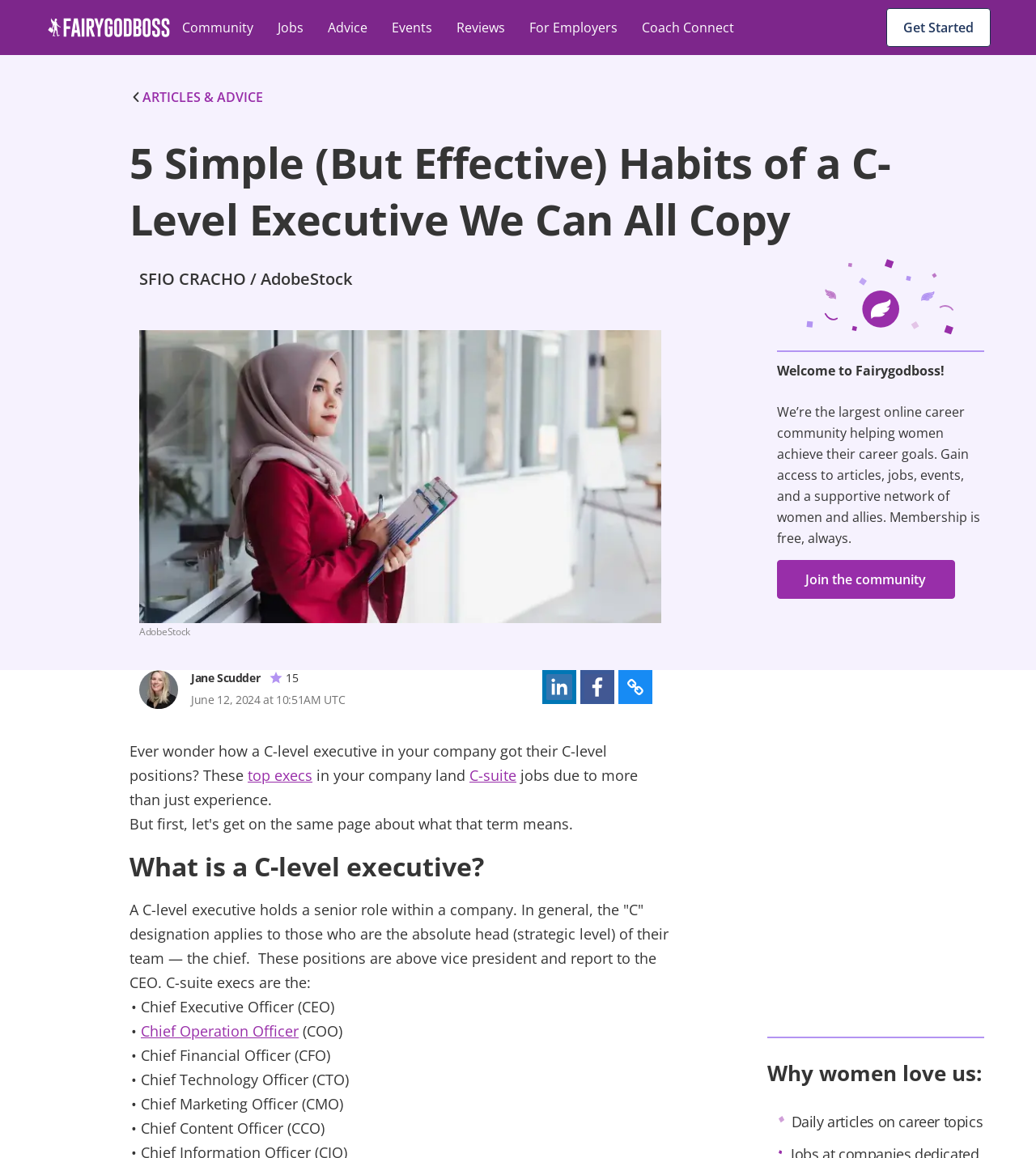What is the topic of the article on the webpage?
We need a detailed and meticulous answer to the question.

The topic of the article on the webpage is 'C-level executive', which can be determined by looking at the headings and text on the webpage, such as the heading 'What is a C-level executive?' and the text 'A C-level executive holds a senior role within a company...'.